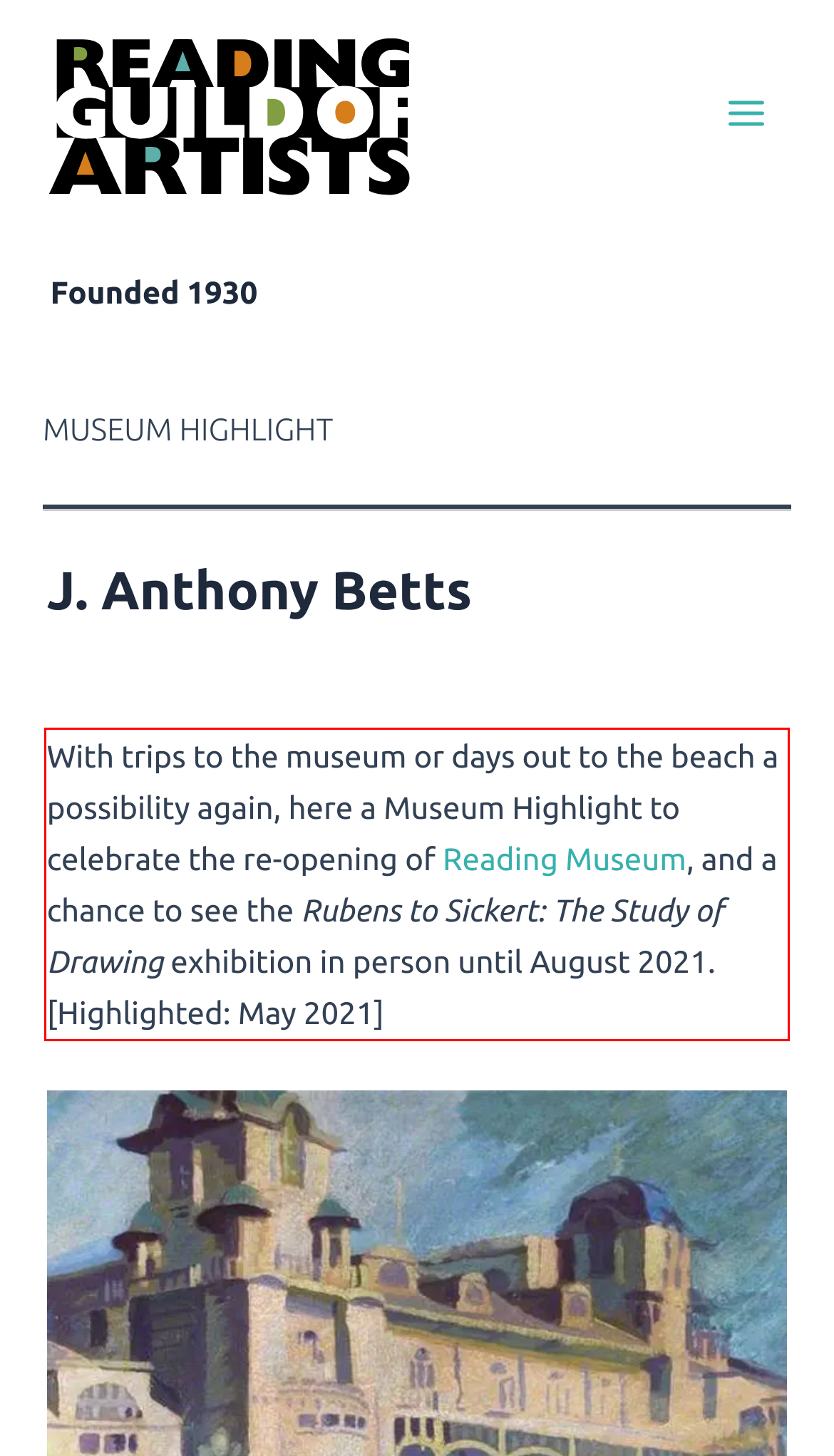In the given screenshot, locate the red bounding box and extract the text content from within it.

With trips to the museum or days out to the beach a possibility again, here a Museum Highlight to celebrate the re-opening of Reading Museum, and a chance to see the Rubens to Sickert: The Study of Drawing exhibition in person until August 2021. [Highlighted: May 2021]